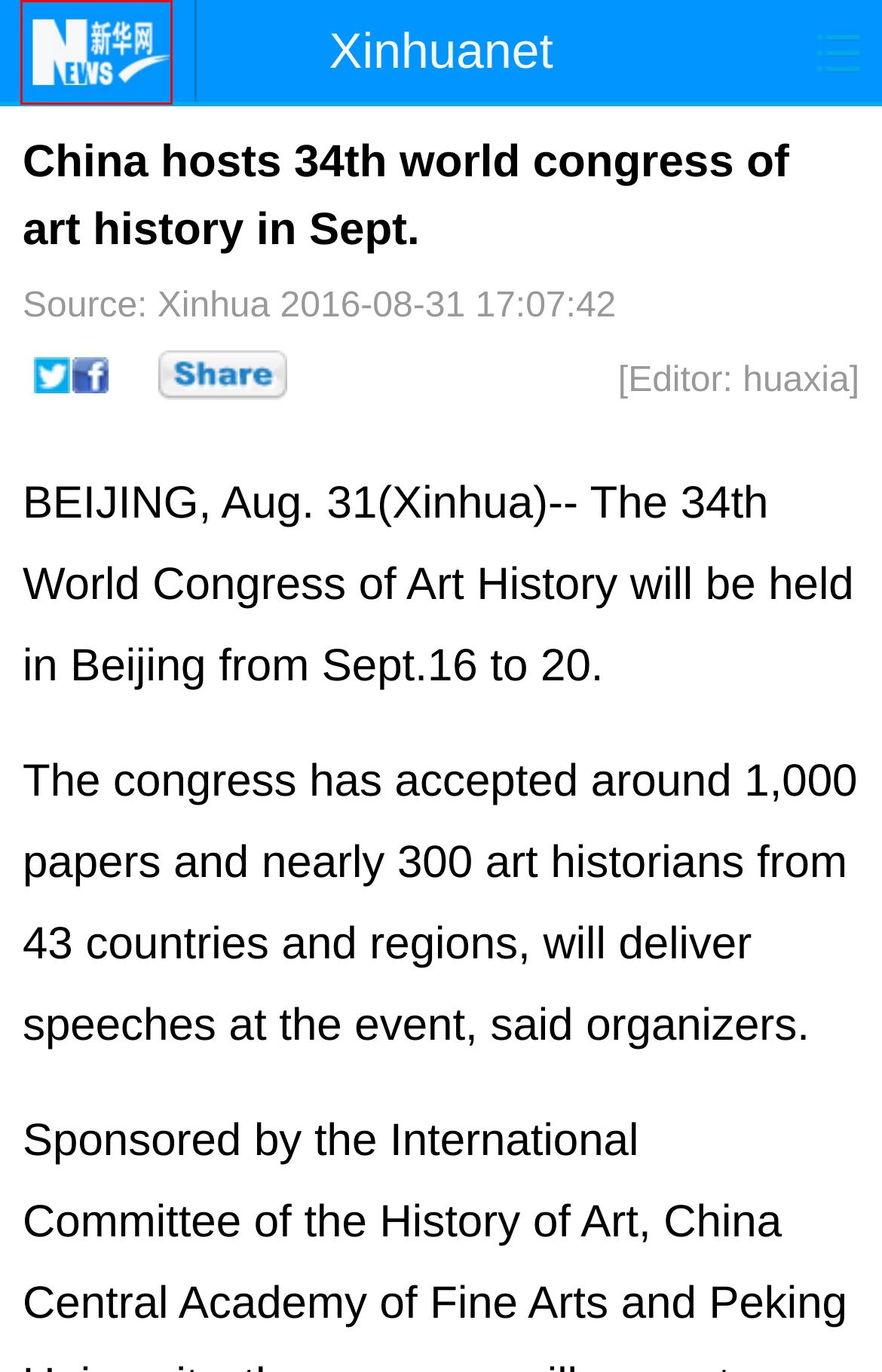Examine the screenshot of the webpage, which has a red bounding box around a UI element. Select the webpage description that best fits the new webpage after the element inside the red bounding box is clicked. Here are the choices:
A. Sports | English.news.cn
B. Health | English.news.cn
C. World | English.news.cn
D. China | English.news.cn
E. Xinhua - english.xinhuanet.com
F. Business | English.news.cn
G. Sci&tech | English.news.cn
H. Entertainment | English.news.cn

E